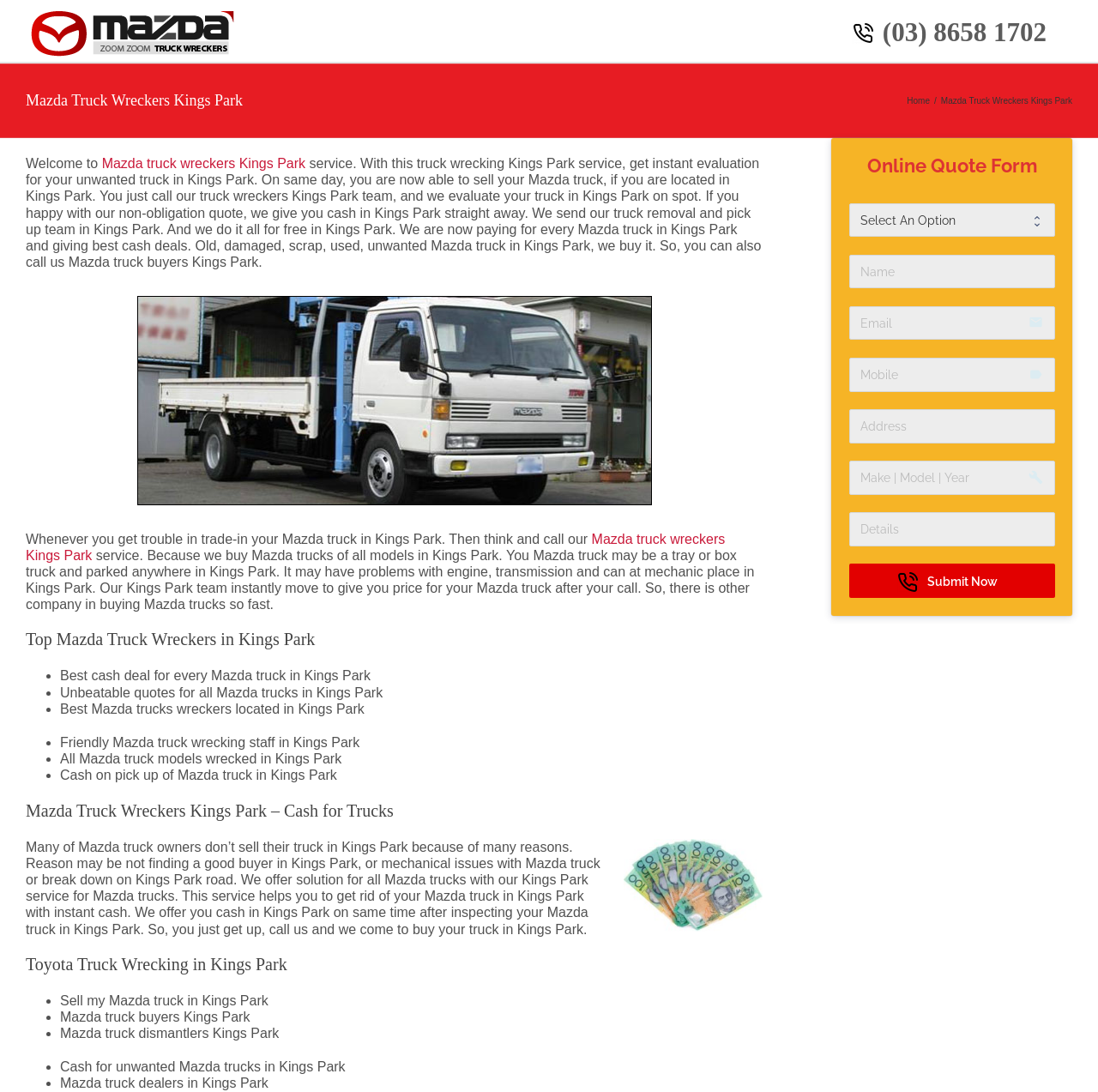What is the phone number to call for truck wrecking?
Please respond to the question with a detailed and thorough explanation.

The phone number can be found in the heading element on the top right side of the webpage, which is '(03) 8658 1702'. This is likely the contact number for the Mazda truck wreckers Kings Park service.